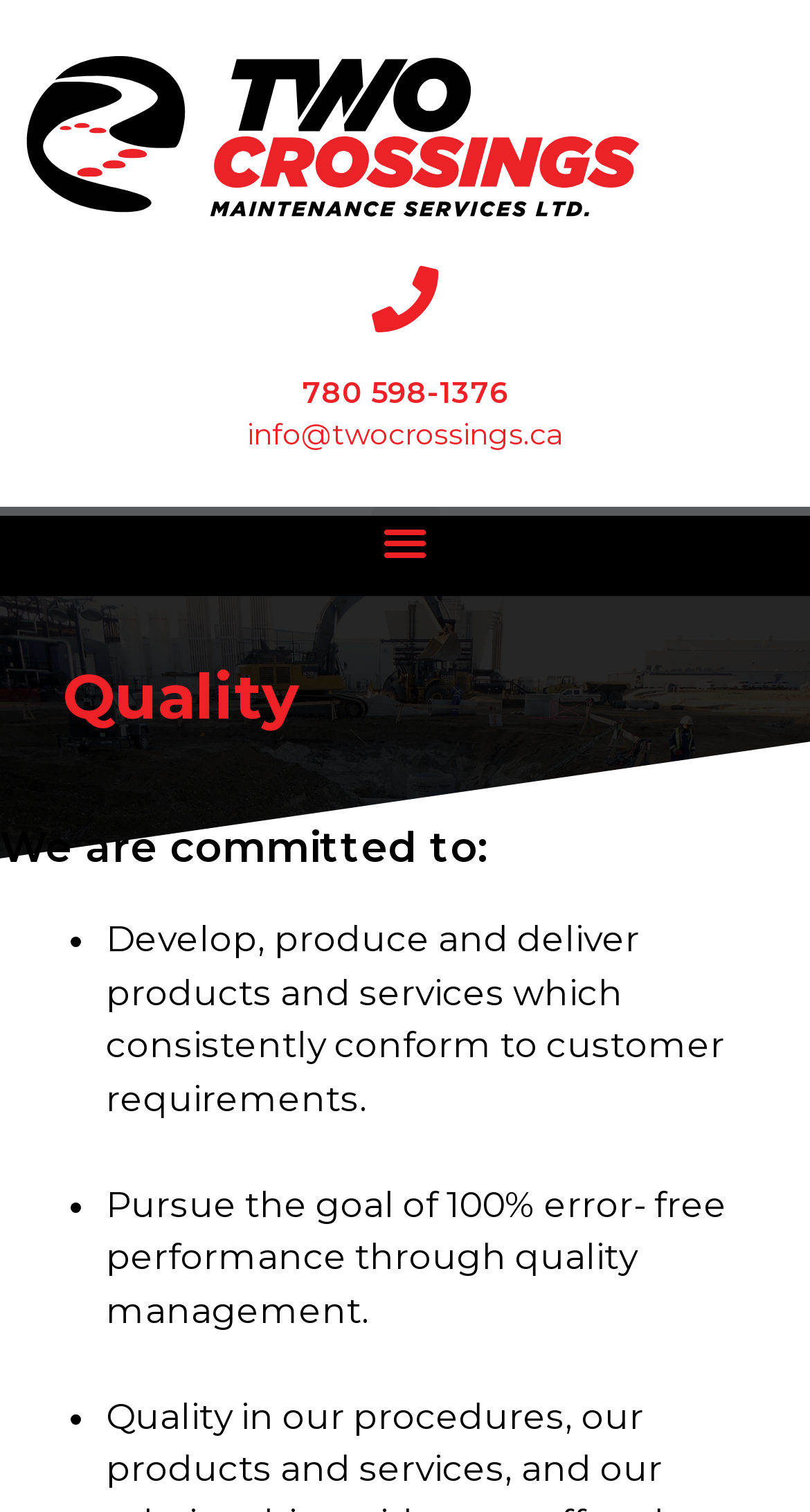Answer the following in one word or a short phrase: 
What is the goal of quality management?

100% error-free performance